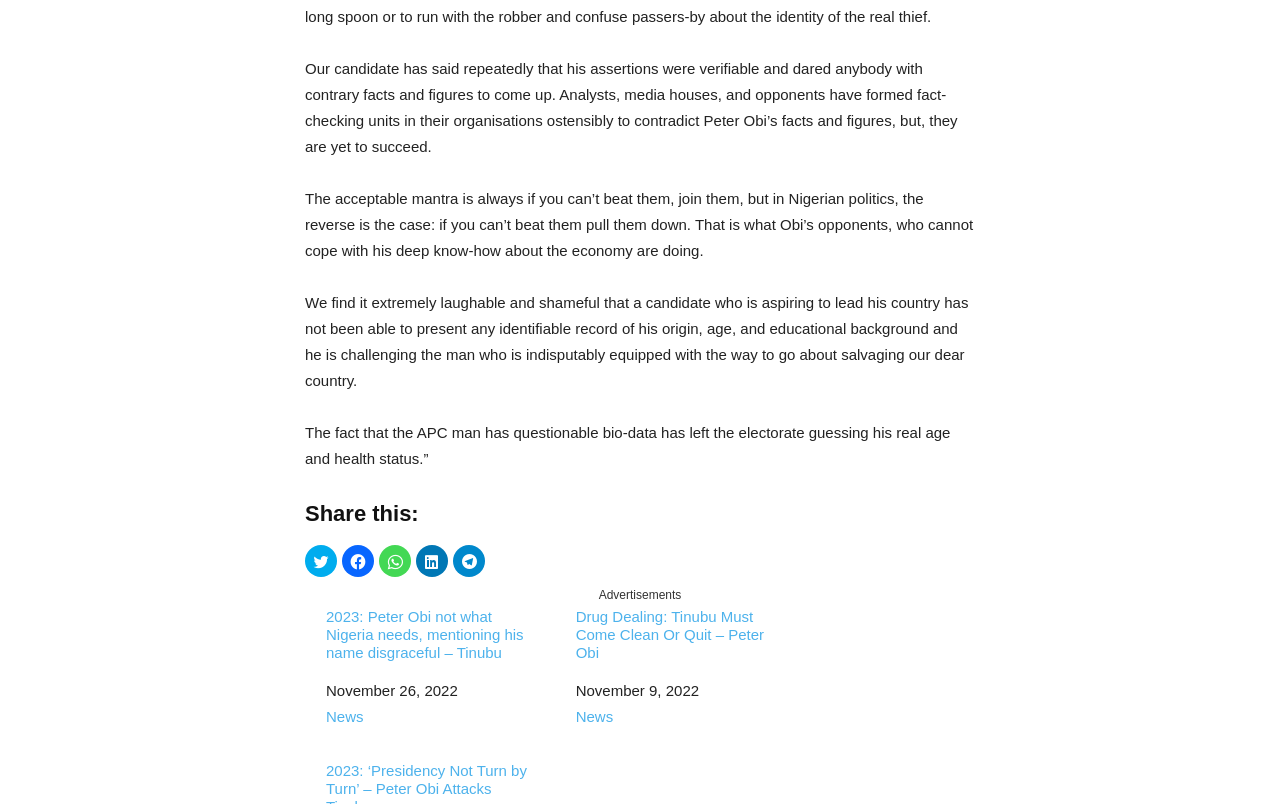Determine the bounding box coordinates in the format (top-left x, top-left y, bottom-right x, bottom-right y). Ensure all values are floating point numbers between 0 and 1. Identify the bounding box of the UI element described by: News

[0.255, 0.881, 0.284, 0.902]